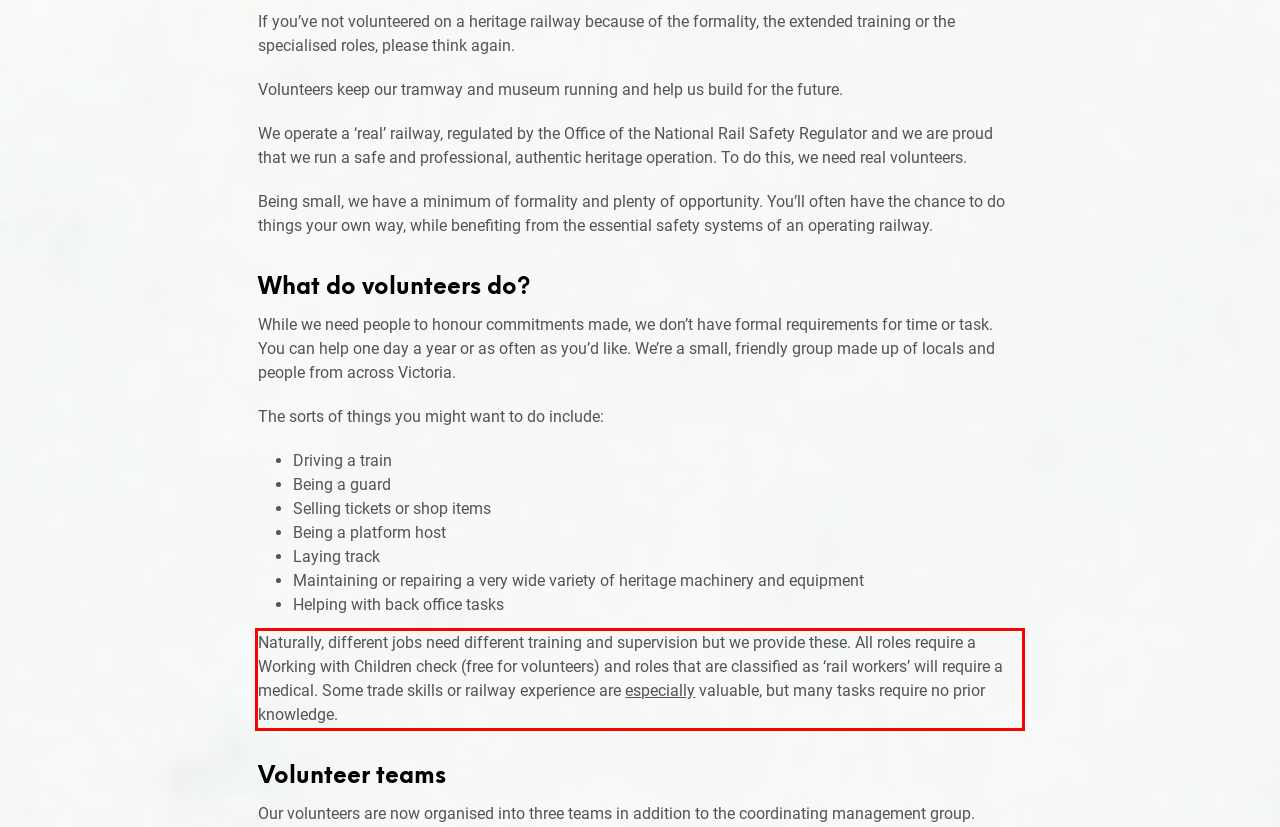Within the provided webpage screenshot, find the red rectangle bounding box and perform OCR to obtain the text content.

Naturally, different jobs need different training and supervision but we provide these. All roles require a Working with Children check (free for volunteers) and roles that are classified as ‘rail workers’ will require a medical. Some trade skills or railway experience are especially valuable, but many tasks require no prior knowledge.